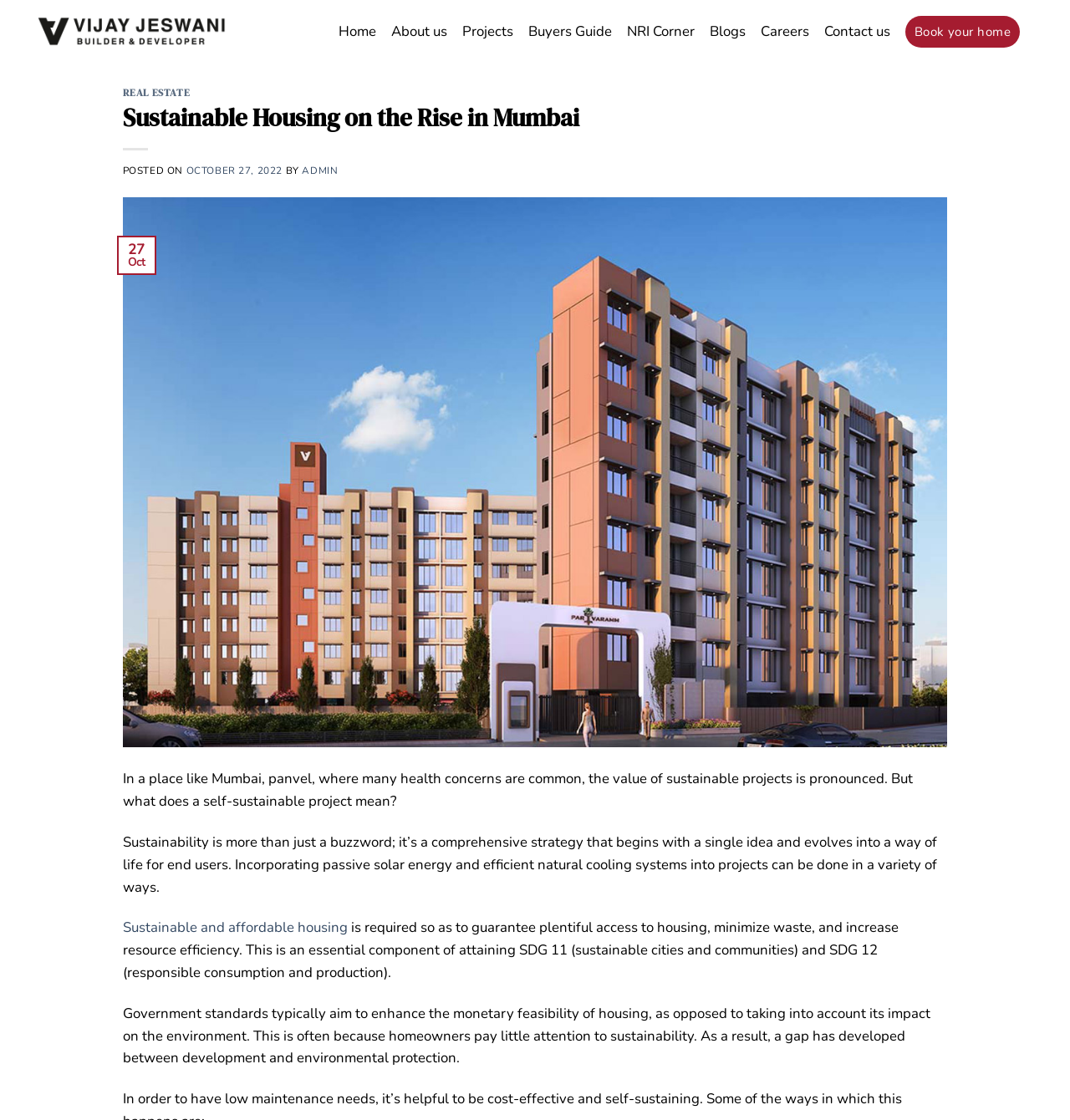What is the call-to-action button?
Provide a detailed and extensive answer to the question.

The call-to-action button can be found at the top-right corner of the webpage. The button is labeled 'Book your home', suggesting that it is a call-to-action for users to take a specific action, such as booking a home or learning more about the company's services.